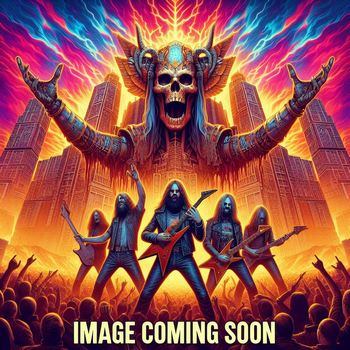Based on the image, please elaborate on the answer to the following question:
Is the background of the image filled with natural scenery?

According to the caption, the background is filled with towering structures, enhancing the monumental feel of the image, which suggests an urban or industrial setting rather than natural scenery.